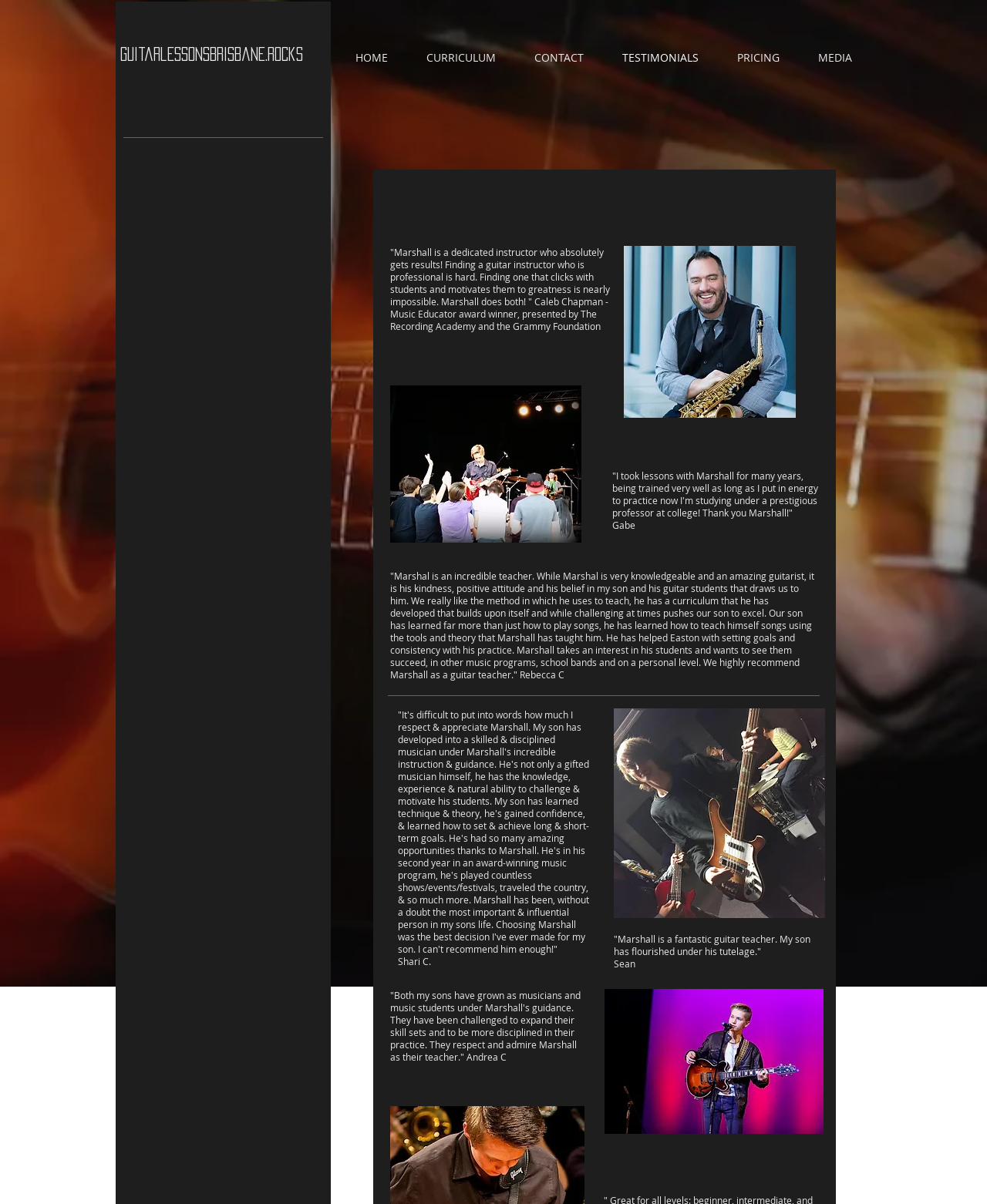Using the element description provided, determine the bounding box coordinates in the format (top-left x, top-left y, bottom-right x, bottom-right y). Ensure that all values are floating point numbers between 0 and 1. Element description: TESTIMONIALS

[0.611, 0.035, 0.727, 0.061]